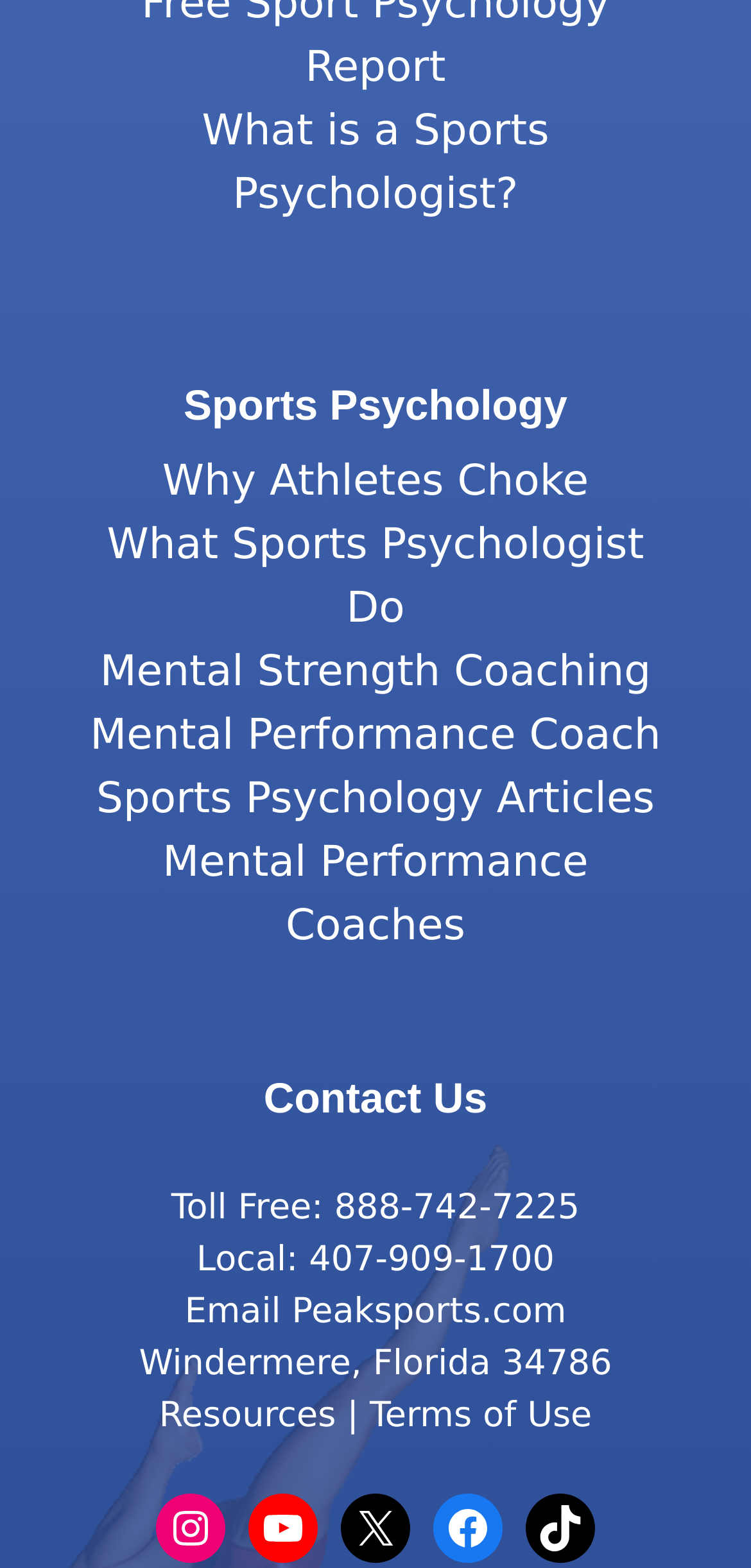Determine the bounding box coordinates (top-left x, top-left y, bottom-right x, bottom-right y) of the UI element described in the following text: X

[0.454, 0.952, 0.546, 0.997]